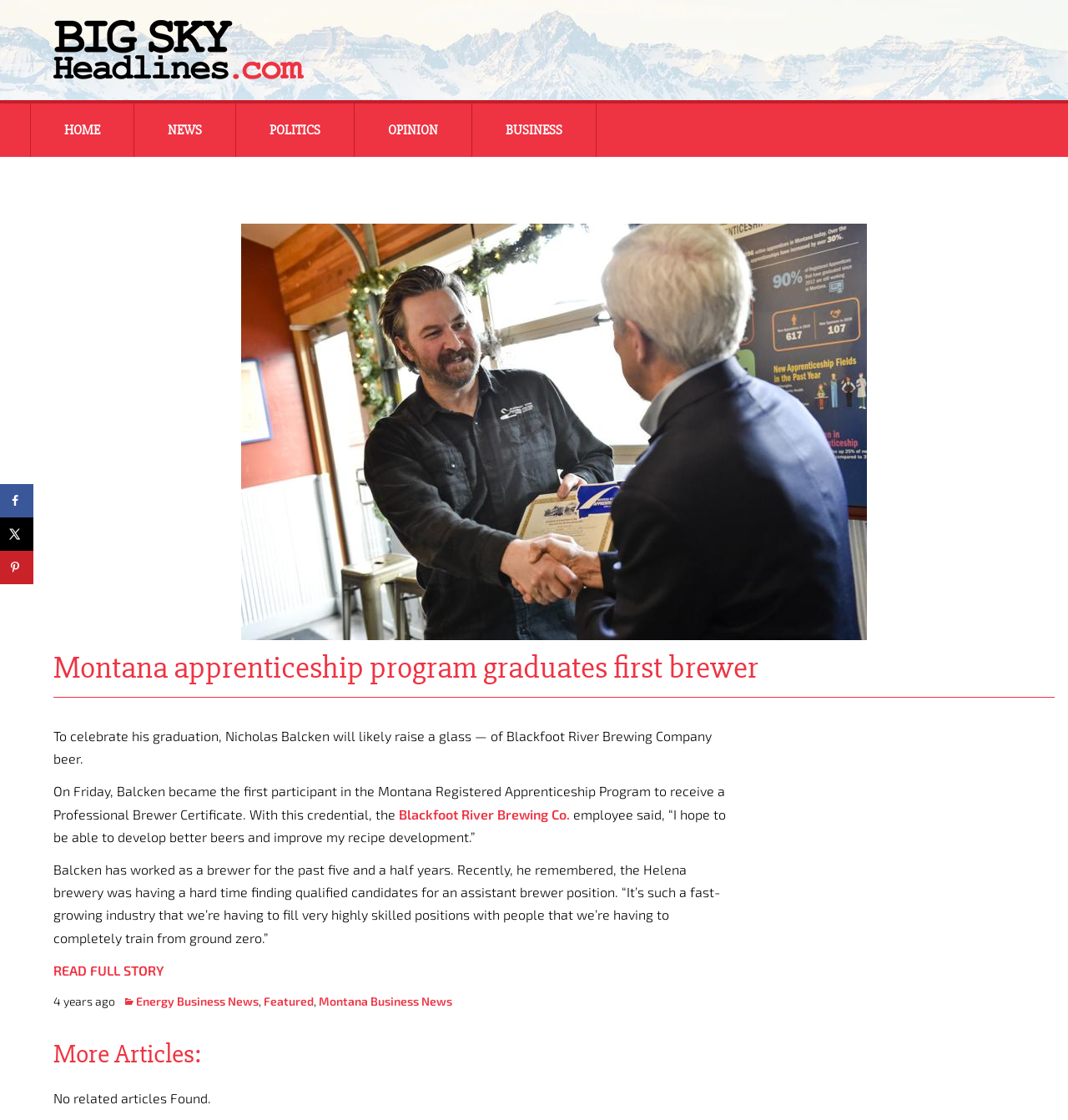Please identify the bounding box coordinates of where to click in order to follow the instruction: "Click on the 'Blackfoot River Brewing Co.' link".

[0.373, 0.72, 0.534, 0.734]